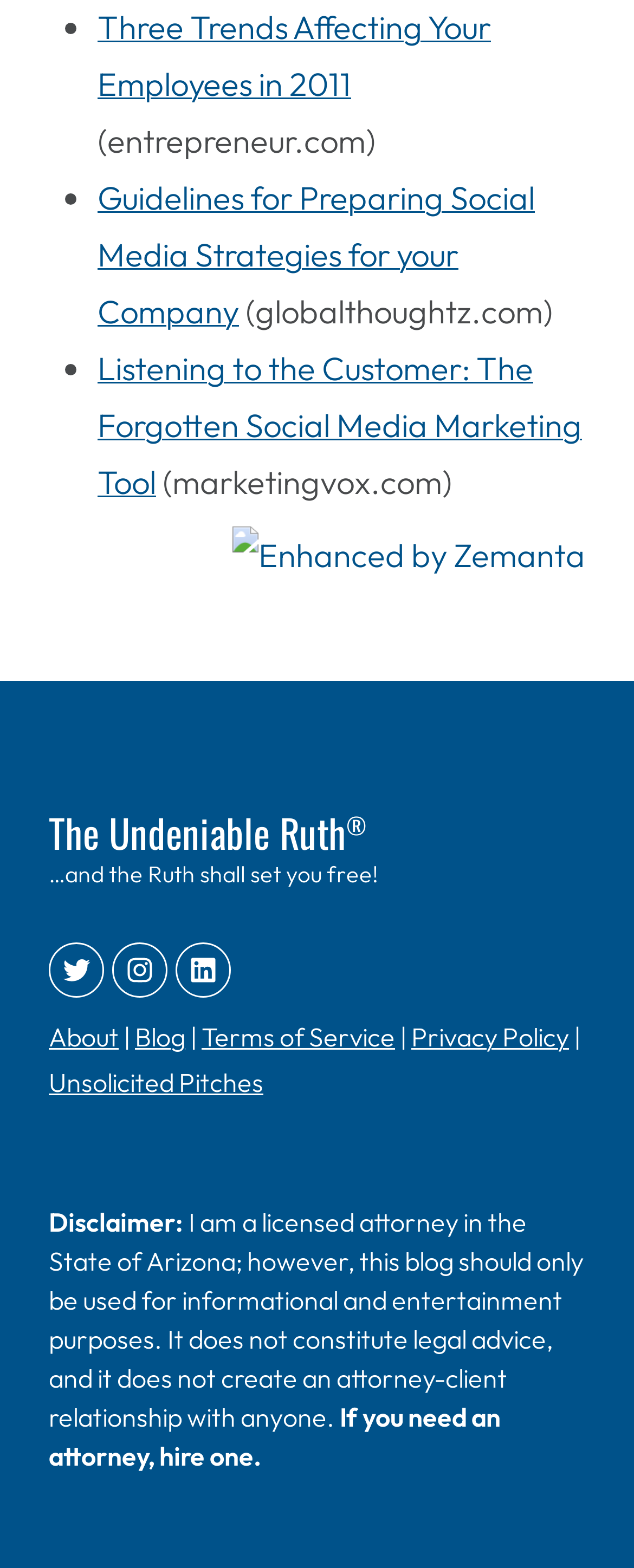Answer the following in one word or a short phrase: 
How many social media links are present?

3